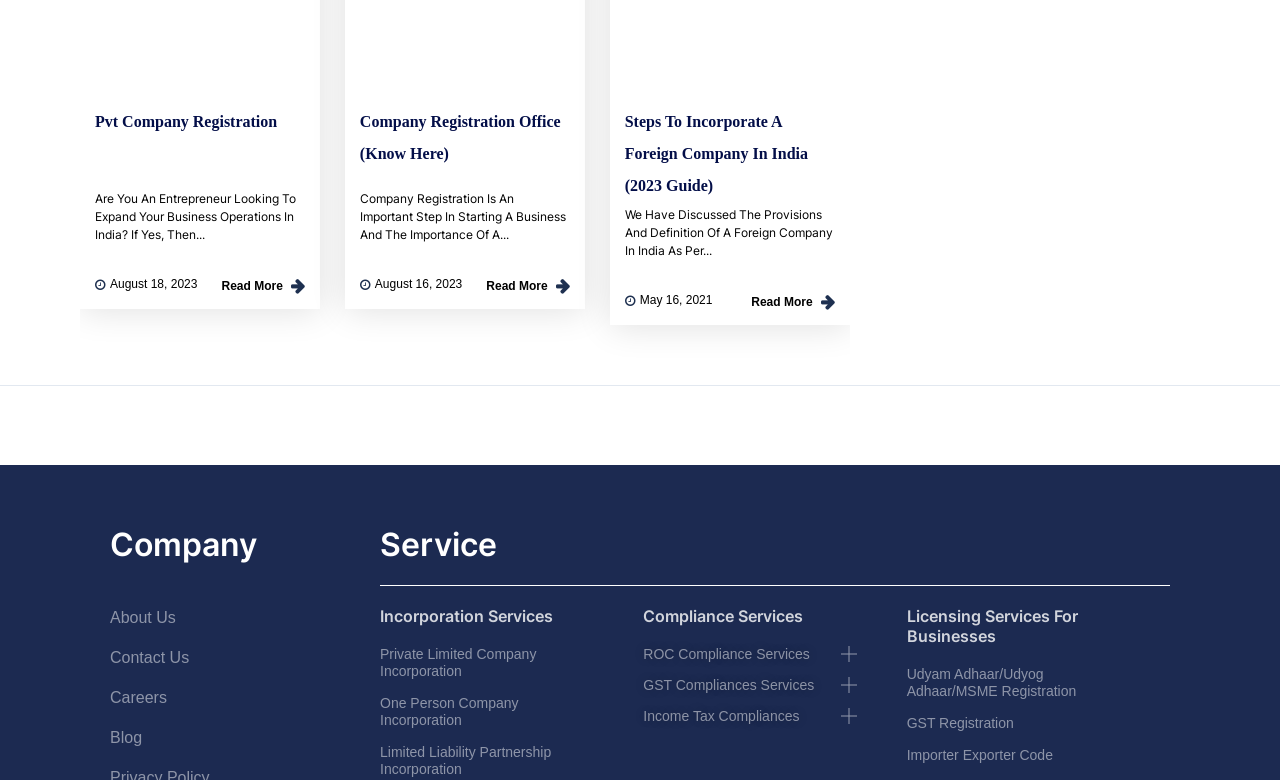What is the purpose of Udyam Adhaar/Udyog Adhaar/MSME Registration?
Could you give a comprehensive explanation in response to this question?

The webpage mentions Udyam Adhaar/Udyog Adhaar/MSME Registration as one of the services offered, but it does not specify the purpose of this registration.